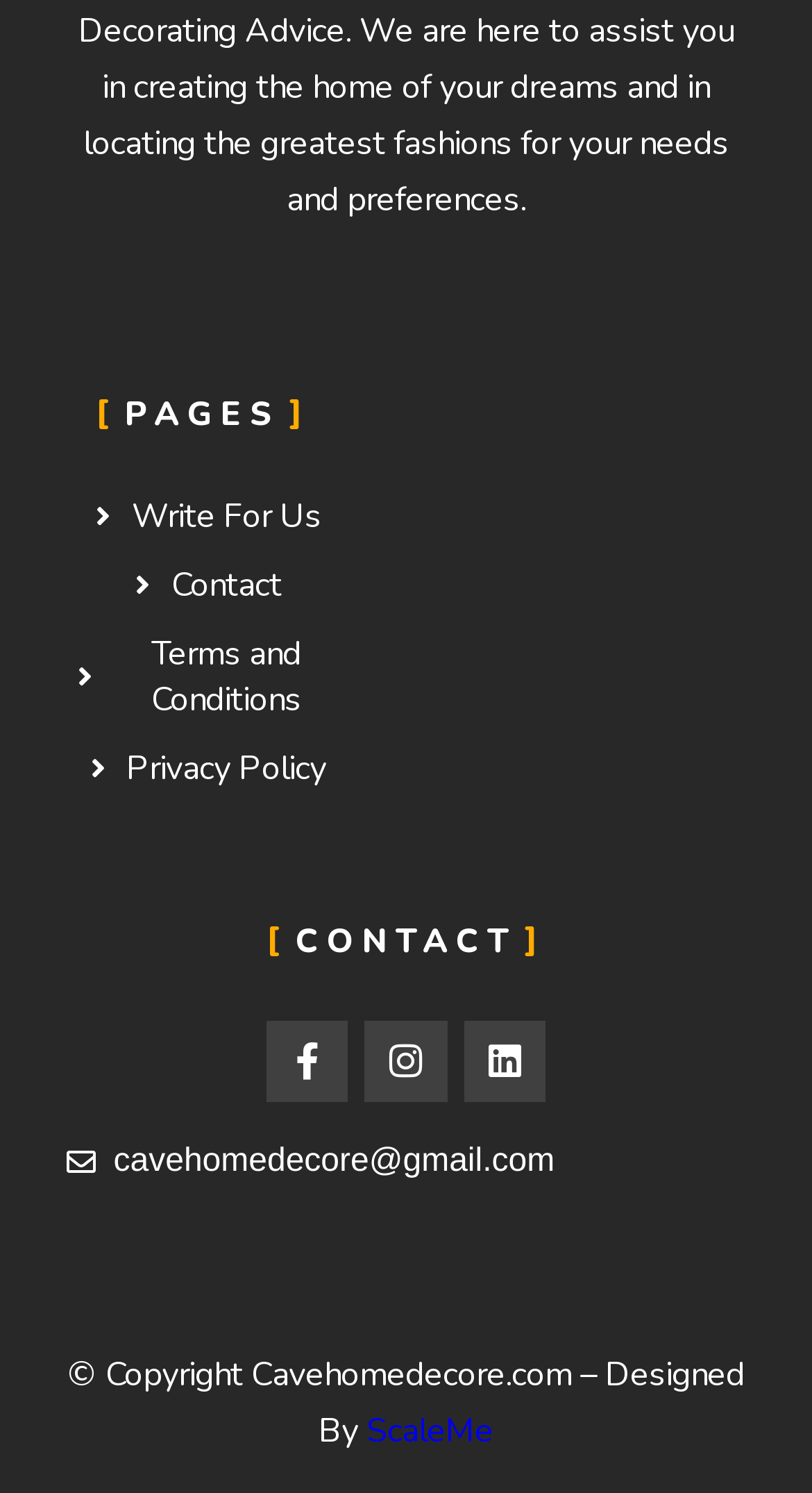Answer the question below with a single word or a brief phrase: 
What is the last link in the footer section?

ScaleMe